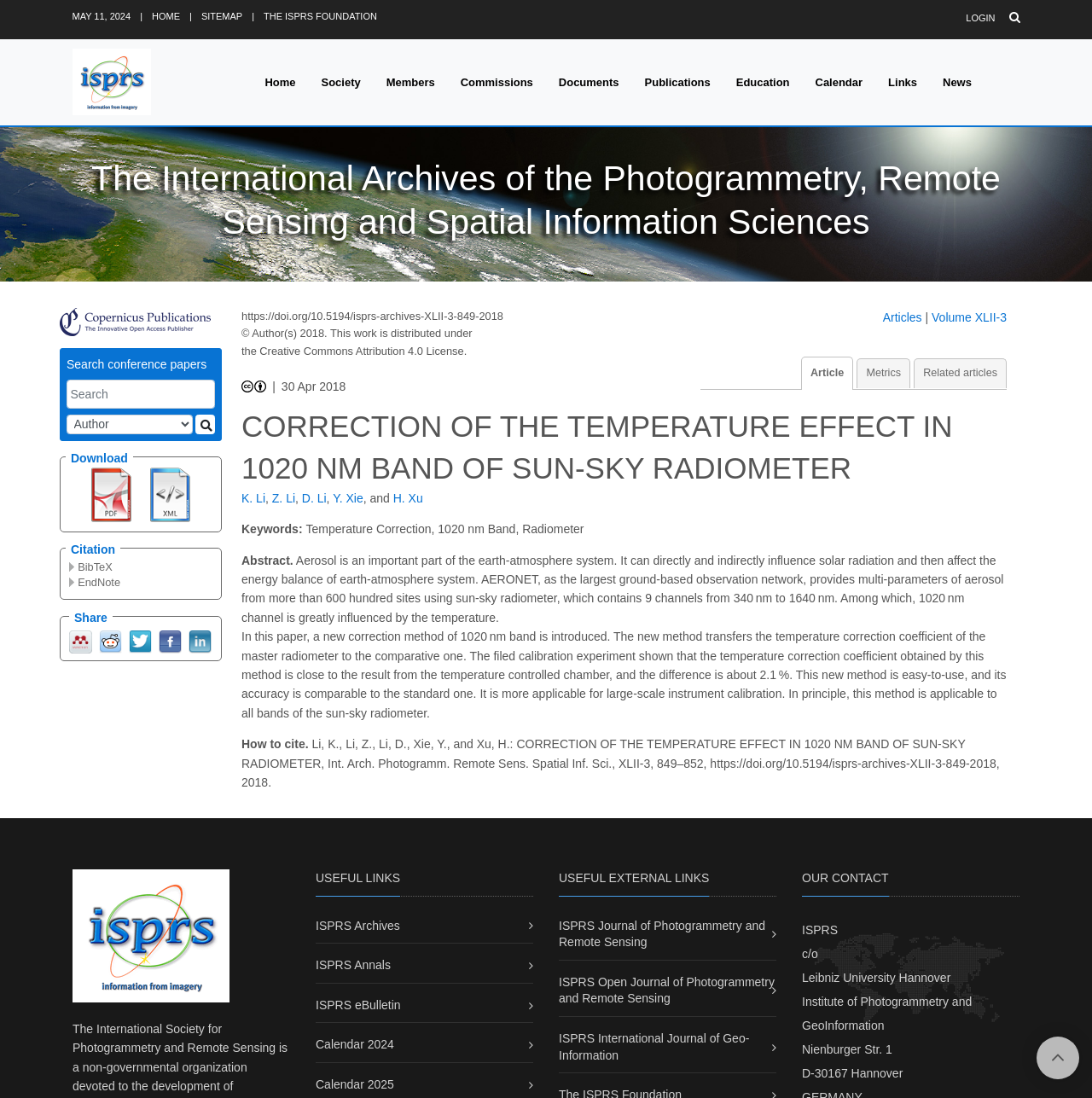Show the bounding box coordinates of the region that should be clicked to follow the instruction: "Share on Mendeley."

[0.063, 0.577, 0.084, 0.59]